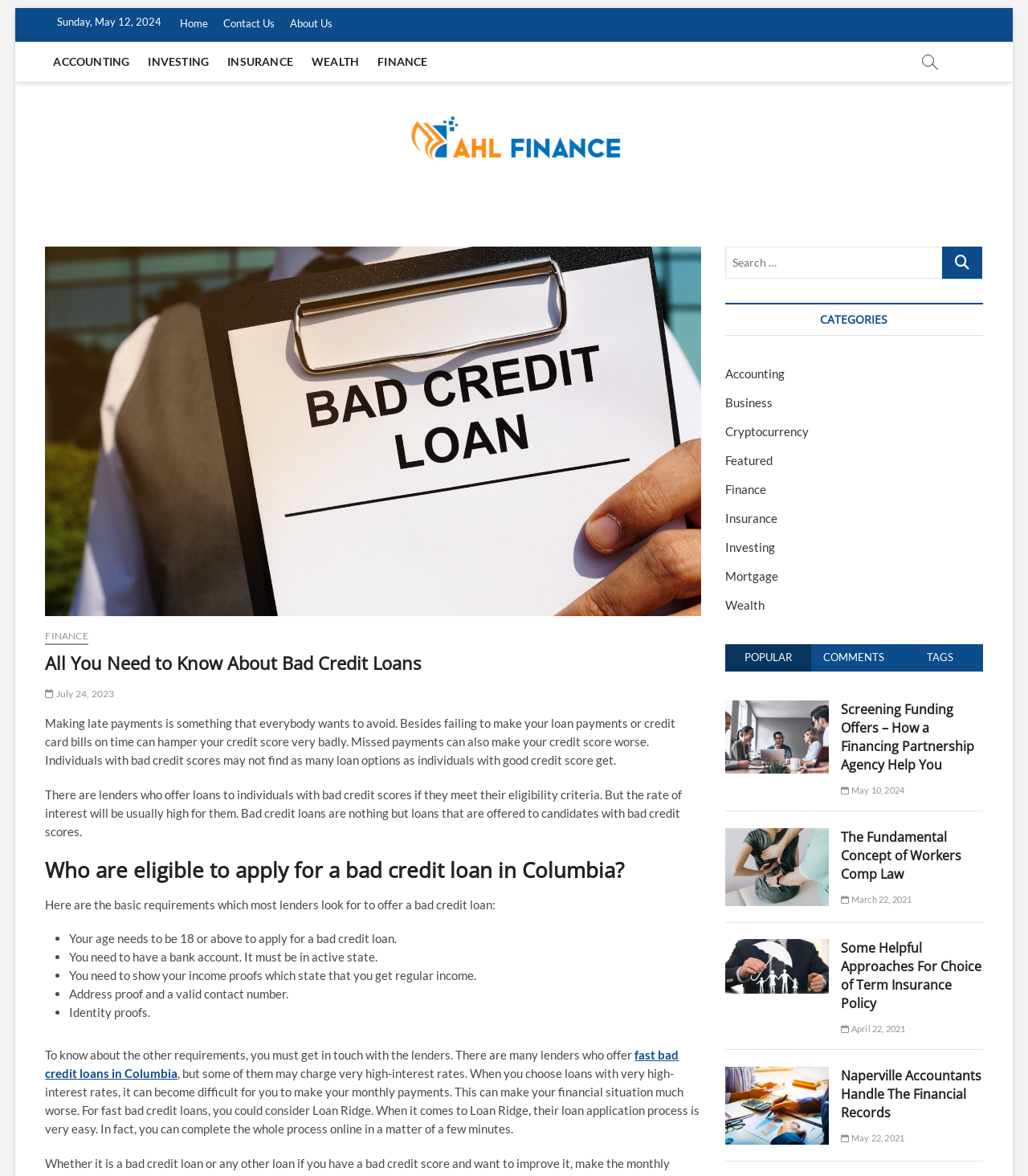Please determine the bounding box coordinates of the element's region to click in order to carry out the following instruction: "Search for something". The coordinates should be four float numbers between 0 and 1, i.e., [left, top, right, bottom].

[0.706, 0.21, 0.917, 0.237]